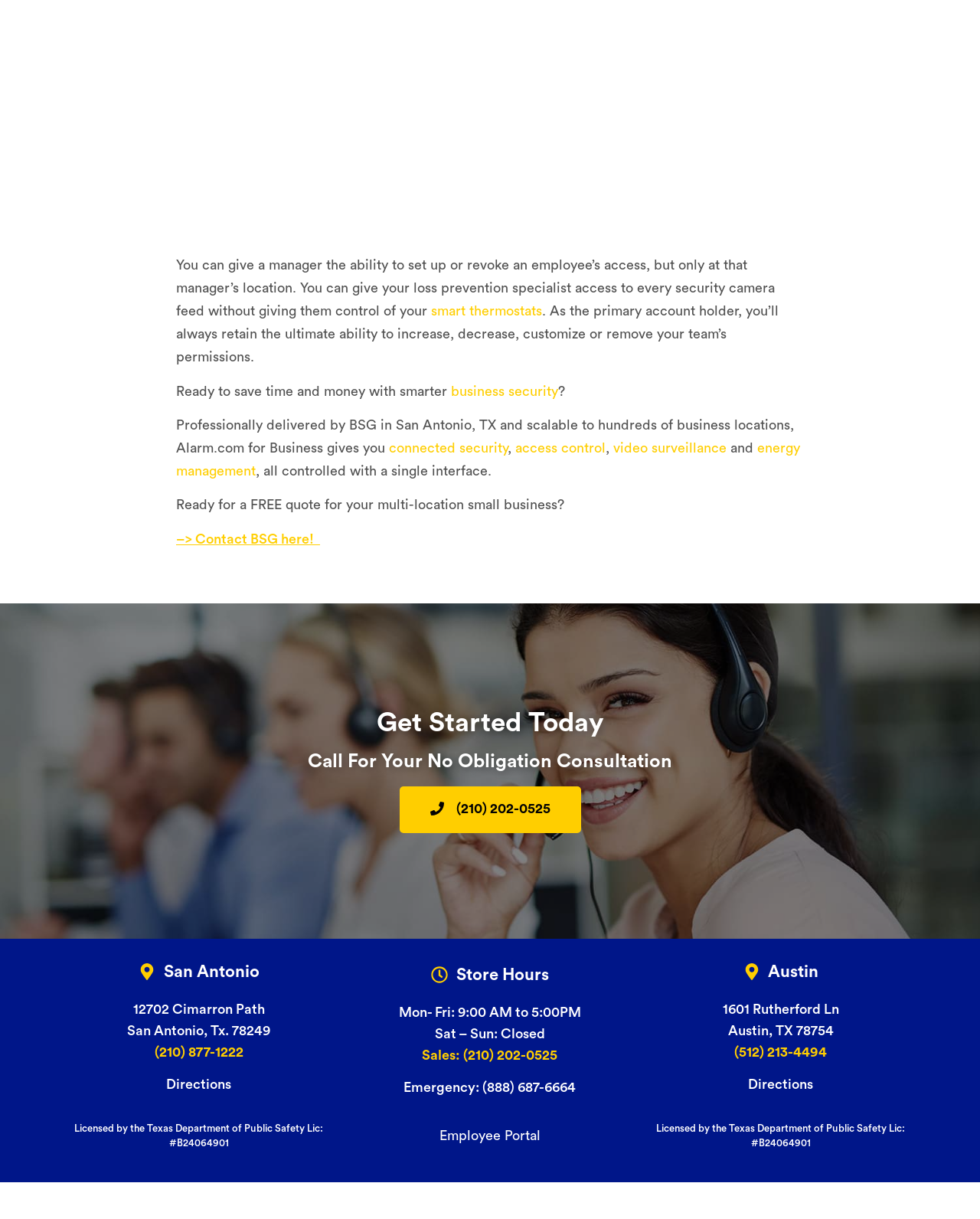Determine the bounding box for the UI element described here: "video surveillance".

[0.626, 0.362, 0.741, 0.373]